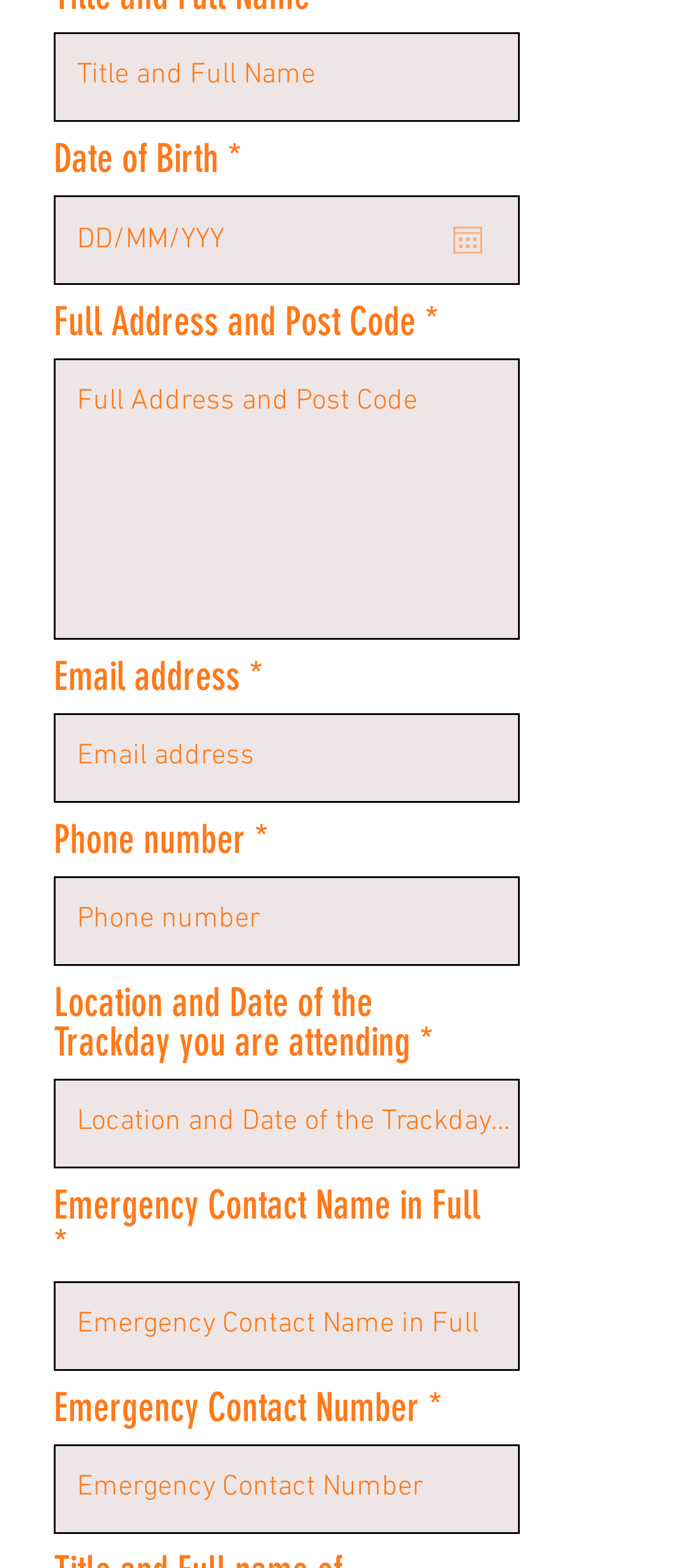Pinpoint the bounding box coordinates of the clickable element needed to complete the instruction: "Go to Nap Radio 90.1 FM homepage". The coordinates should be provided as four float numbers between 0 and 1: [left, top, right, bottom].

None